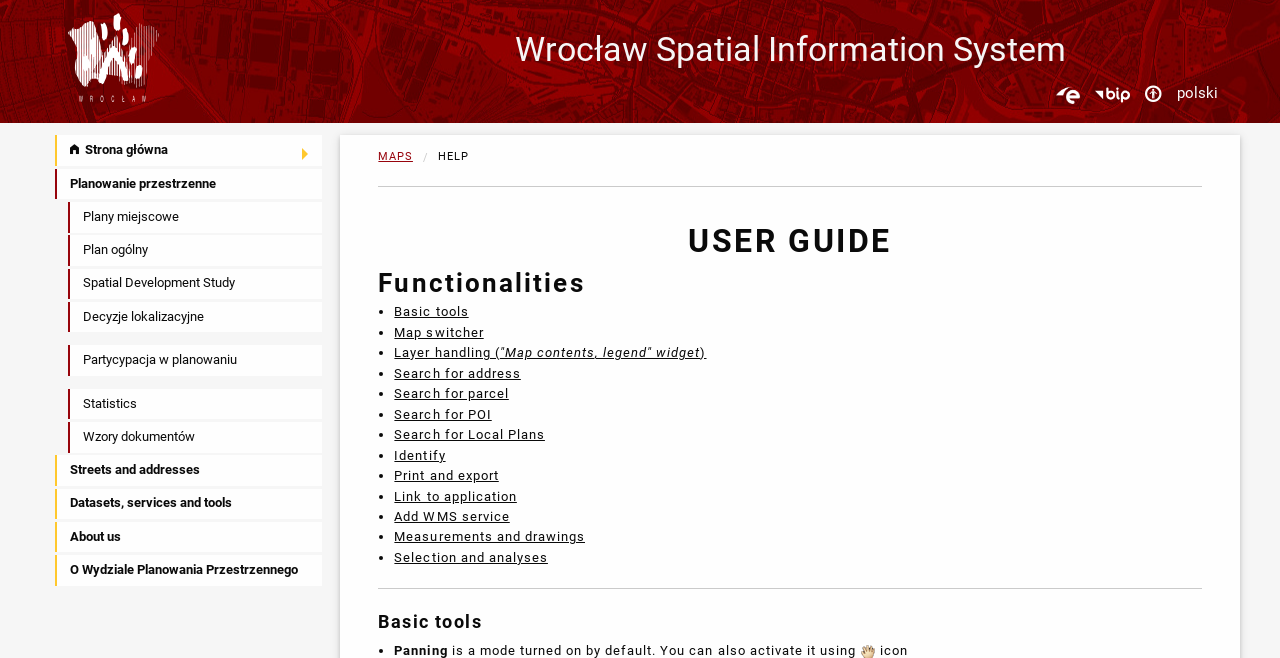Please identify the bounding box coordinates of the element's region that I should click in order to complete the following instruction: "Click on Planowanie przestrzenne". The bounding box coordinates consist of four float numbers between 0 and 1, i.e., [left, top, right, bottom].

[0.043, 0.257, 0.252, 0.303]